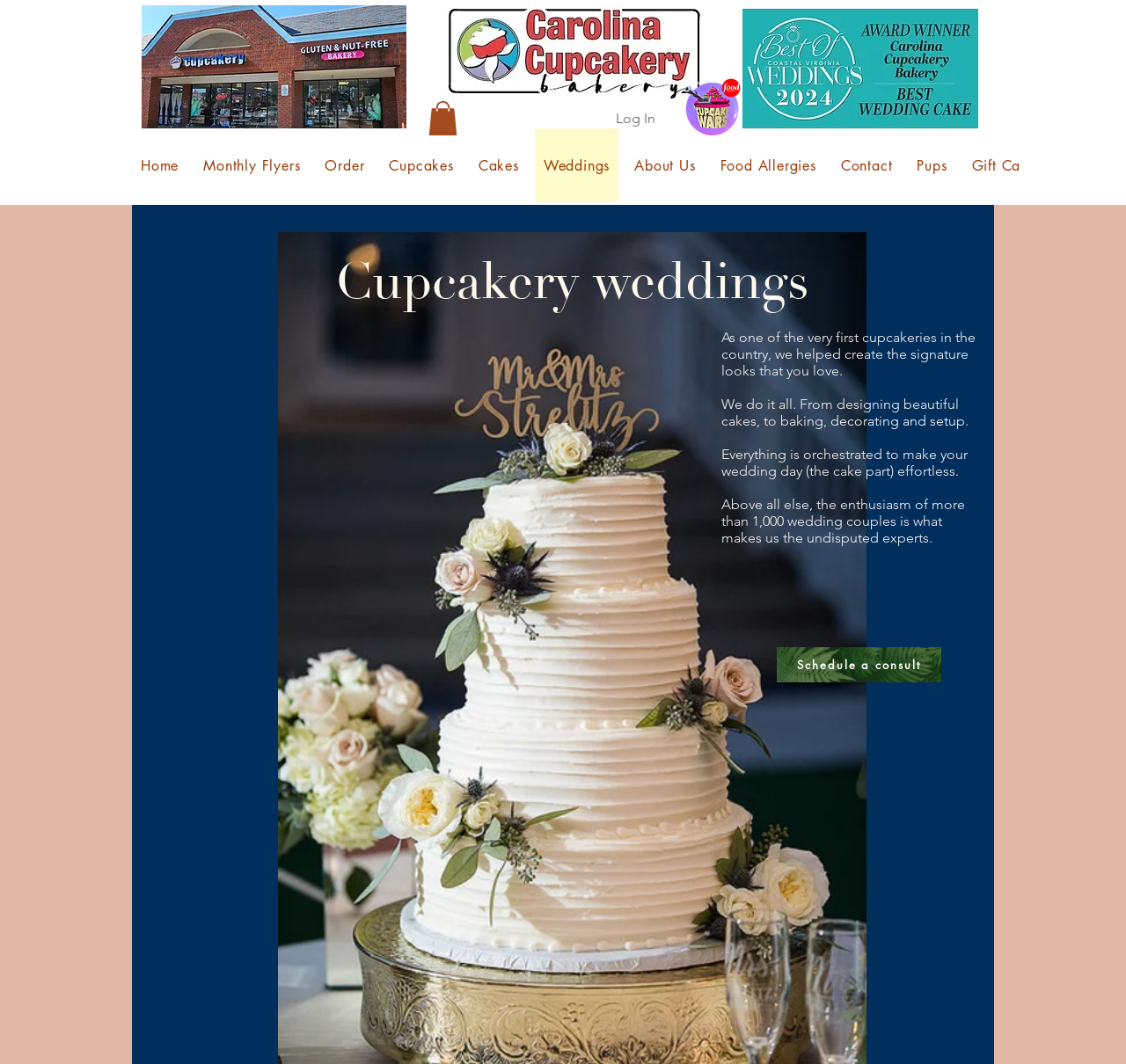Deliver a detailed narrative of the webpage's visual and textual elements.

The webpage is about Carolina Cupcakery, a bakery that specializes in cupcakes and wedding cakes. At the top left corner, there is a logo image of the bakery. Below the logo, there is a navigation menu with links to various pages, including Home, Monthly Flyers, Order, Cupcakes, Cakes, Weddings, About Us, Food Allergies, Contact, Pups, Gift Card, and Loyalty.

On the top right side, there is a button with a logo image, and next to it, a Log In button. Below these buttons, there is a large image of a cupcake, which is likely a promotional image.

The main content of the webpage is about the bakery's expertise in wedding cakes. There are several paragraphs of text that describe the bakery's experience and services, including designing, baking, decorating, and setting up wedding cakes. The text also highlights the bakery's enthusiasm and expertise, having worked with over 1,000 wedding couples.

On the right side of the main content, there is a call-to-action link to schedule a consultation. There are also several images scattered throughout the webpage, including an image of a cupcake with a Food Network logo, an image of a wedding cake with an award, and an image of a logo on a t-shirt.

Overall, the webpage is promoting Carolina Cupcakery's services and expertise in wedding cakes, with a focus on their experience, enthusiasm, and attention to detail.